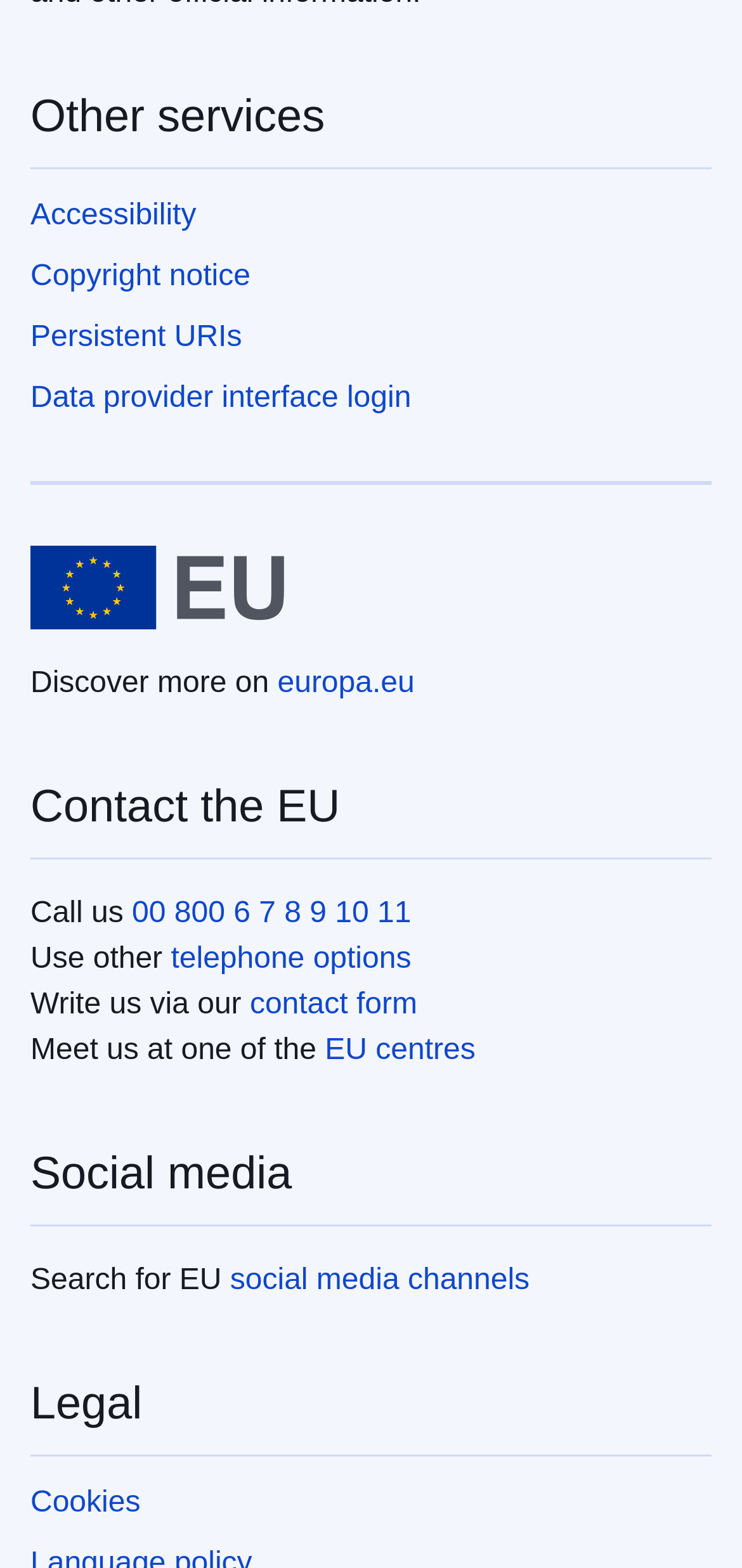What is the topic of the last section?
Using the image, give a concise answer in the form of a single word or short phrase.

Legal